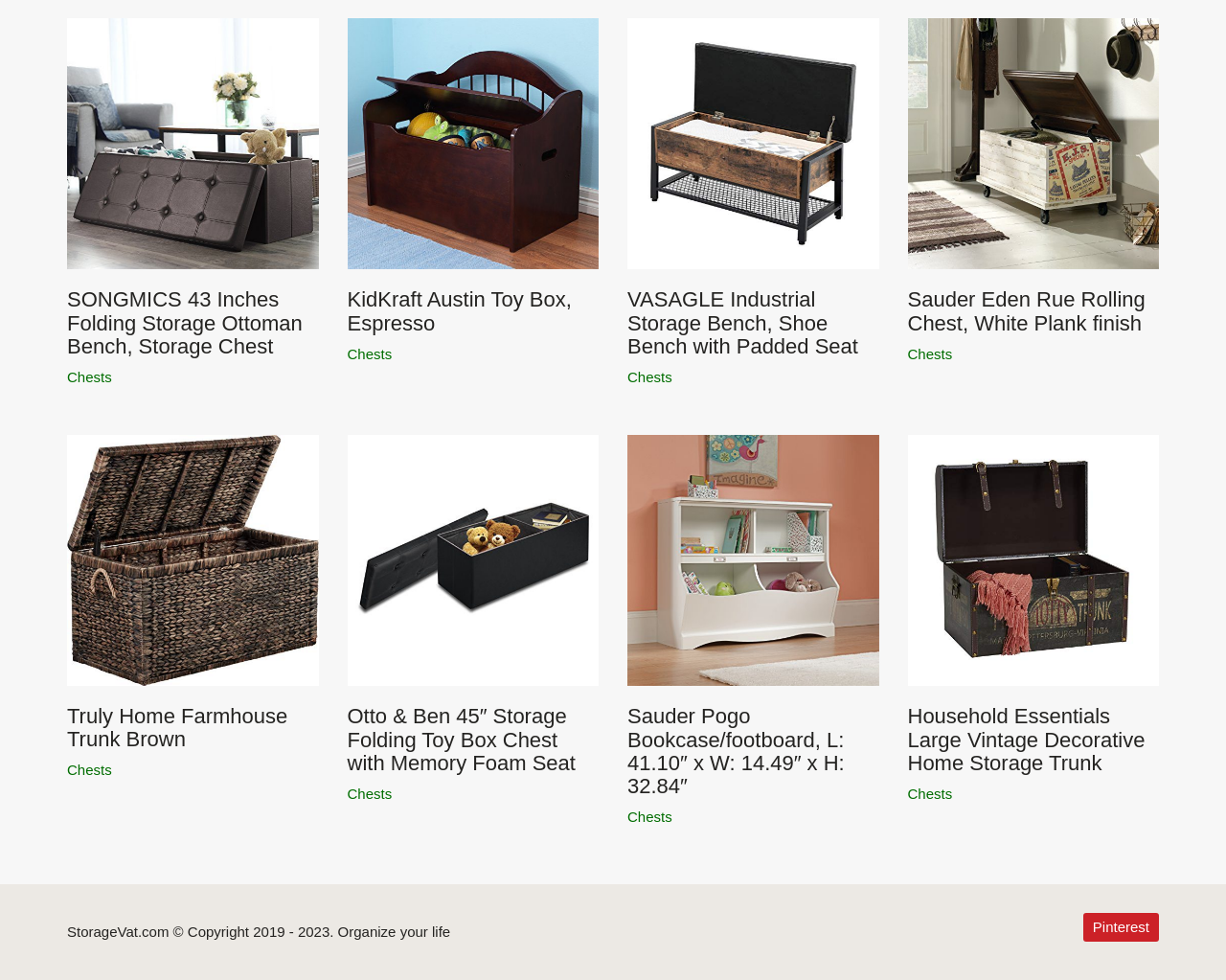What is the brand of the first product?
With the help of the image, please provide a detailed response to the question.

The first product on the webpage has a heading that says 'SONGMICS 43 Inches Folding Storage Ottoman Bench, Storage Chest'. Therefore, the brand of the first product is SONGMICS.